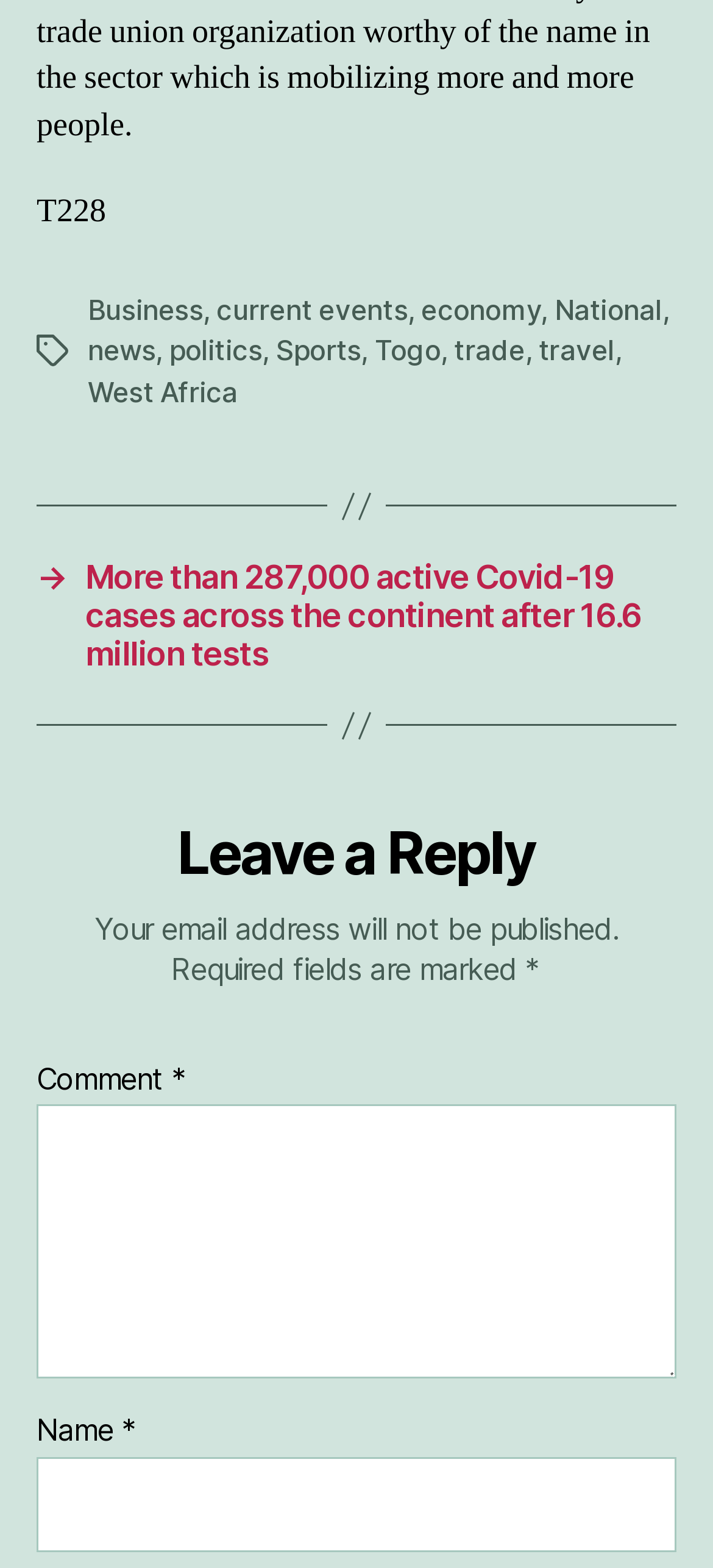What is the label of the first textbox?
Please look at the screenshot and answer using one word or phrase.

Comment *